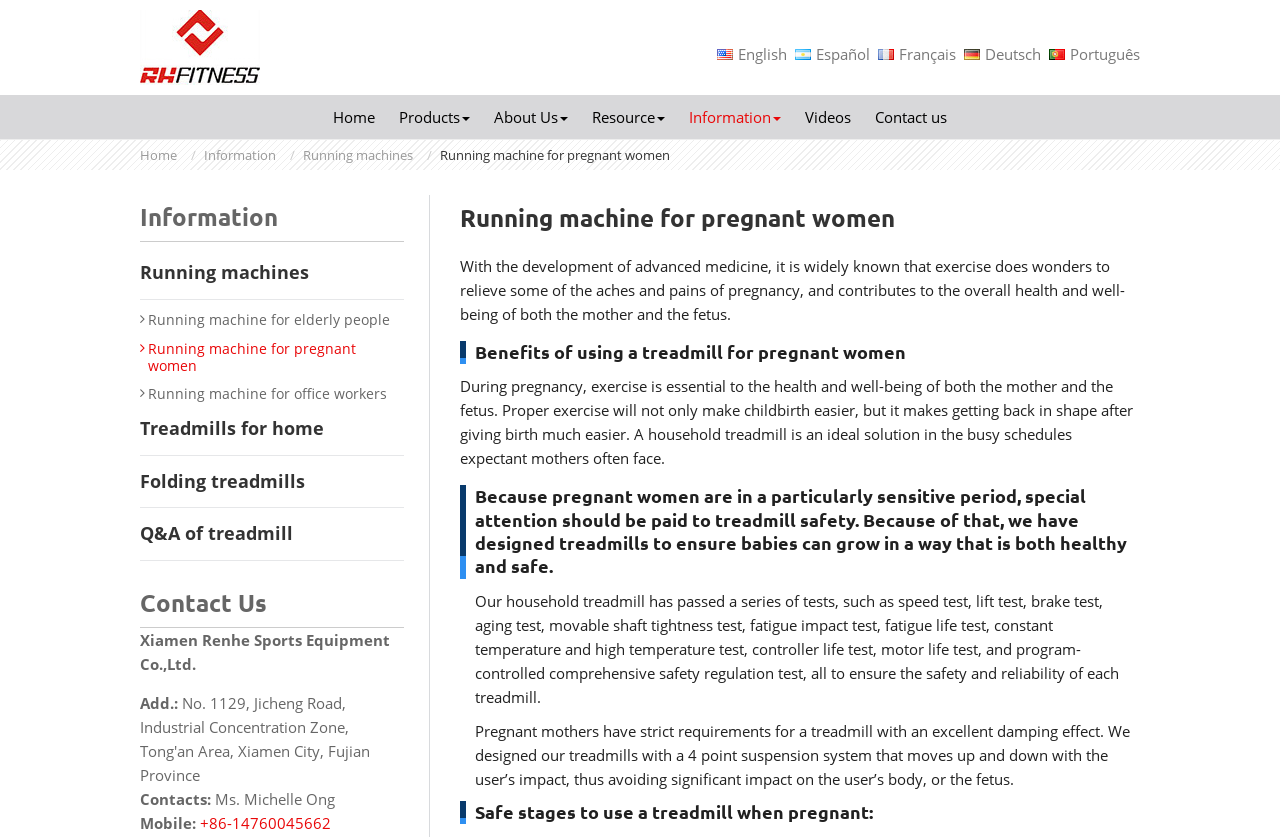Locate the coordinates of the bounding box for the clickable region that fulfills this instruction: "Click on the 'Browse Courses' link".

None